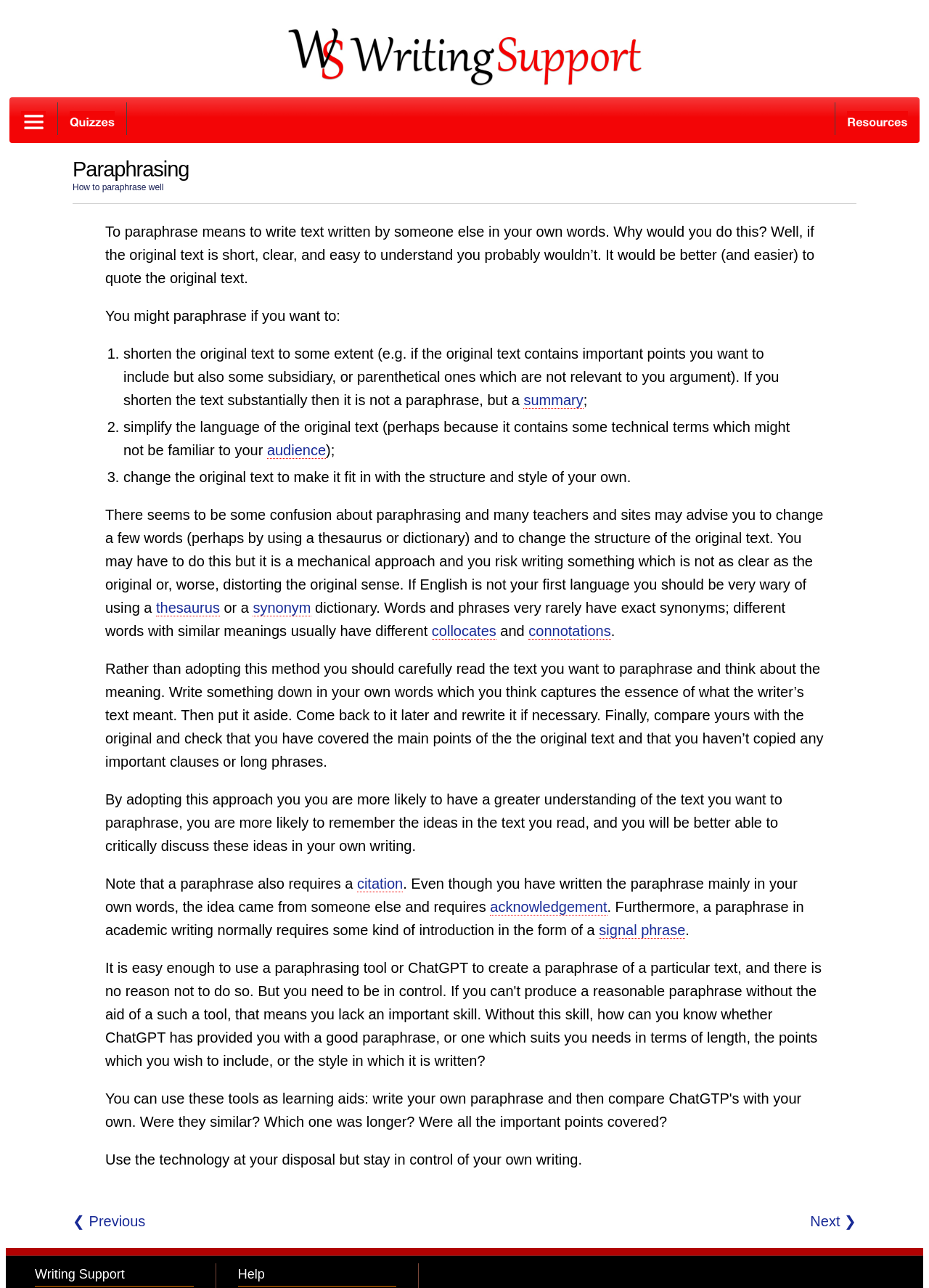Create an elaborate caption for the webpage.

The webpage is about "How to Paraphrase" and provides writing support. At the top, there is a logo image for "Writing Support" on the left side, and three menu images on the right side. Below the logo, there is a heading "Paraphrasing" followed by a brief introduction to paraphrasing. 

The main content of the webpage is divided into several sections. The first section explains why paraphrasing is necessary and when to do it. The second section is a list of three reasons to paraphrase, including shortening the original text, simplifying the language, and changing the original text to fit one's own writing style. 

The third section discusses common misconceptions about paraphrasing and advises against using a thesaurus or dictionary to simply replace words. Instead, it suggests carefully reading the original text, thinking about its meaning, and writing it in one's own words. 

The fourth section provides tips on how to paraphrase effectively, including rewriting the text, comparing it with the original, and ensuring that the main points are covered. It also emphasizes the importance of citing the original source and using signal phrases in academic writing. 

Finally, there is a concluding statement encouraging the use of technology to aid writing, but staying in control of one's own writing. At the bottom of the page, there are navigation links to go to the next or previous page.